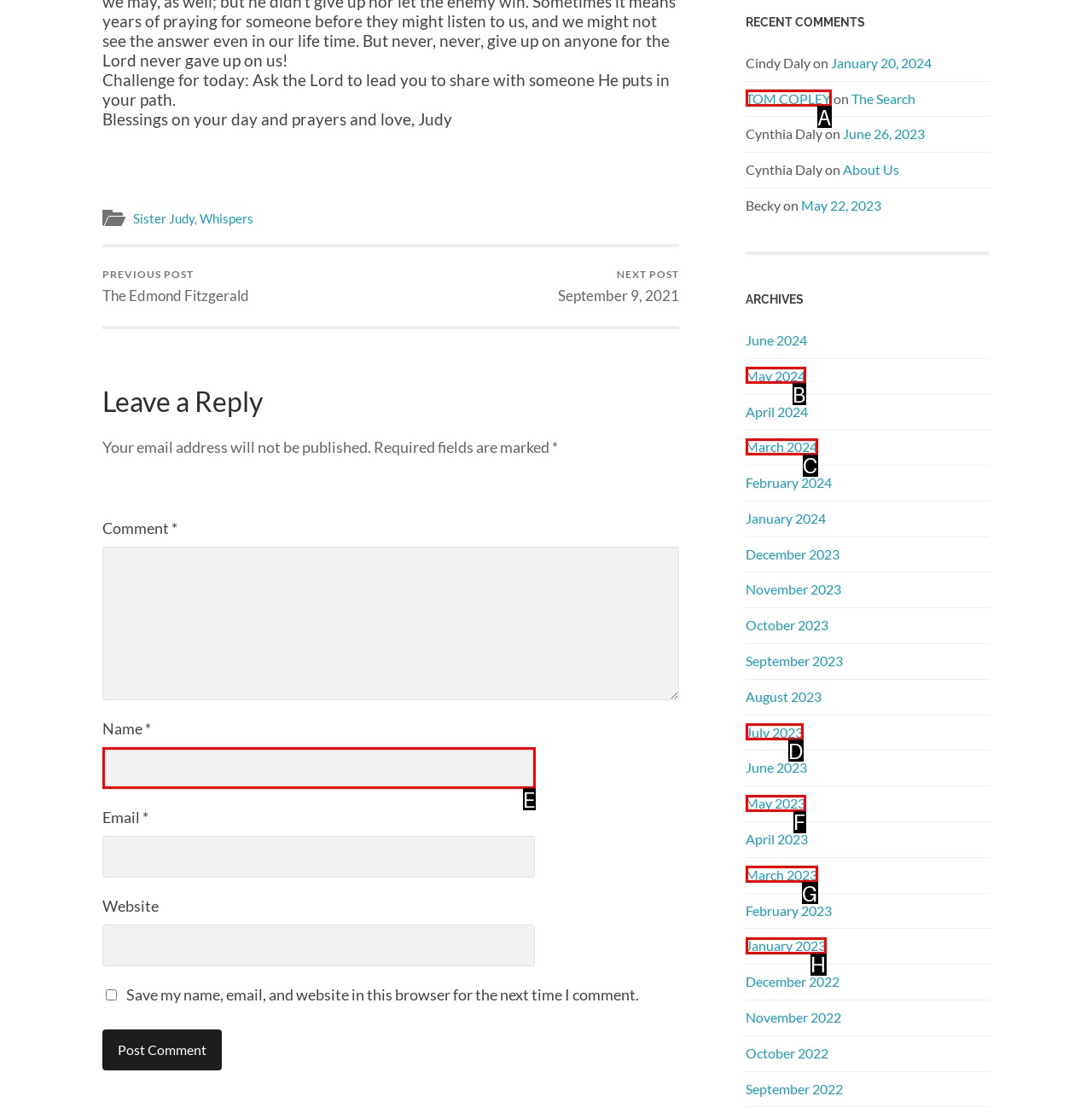Select the HTML element that needs to be clicked to carry out the task: Enter your name in the 'Name' field
Provide the letter of the correct option.

E